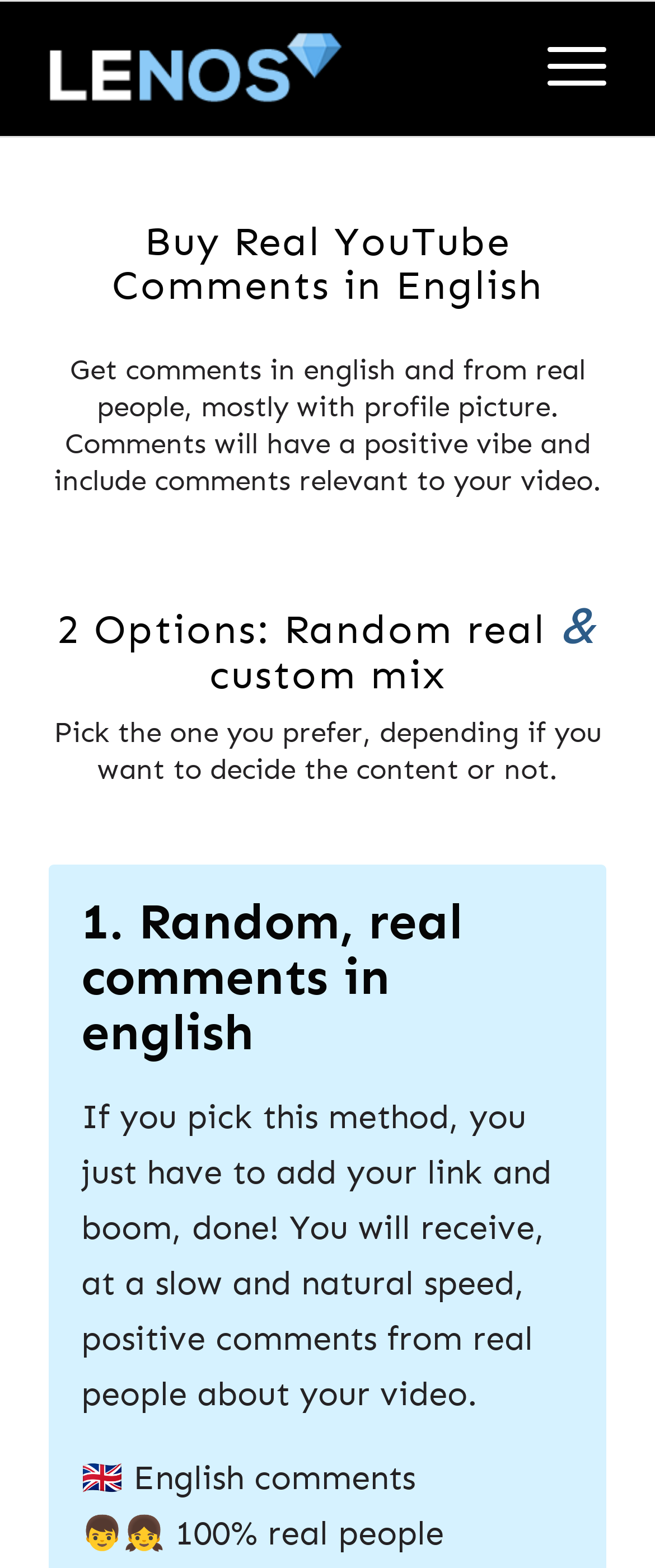What type of accounts are used for commenting?
Provide a comprehensive and detailed answer to the question.

The webpage states '100% real people' and 'Comments will have a positive vibe and include comments relevant to your video', implying that real accounts are used for commenting.